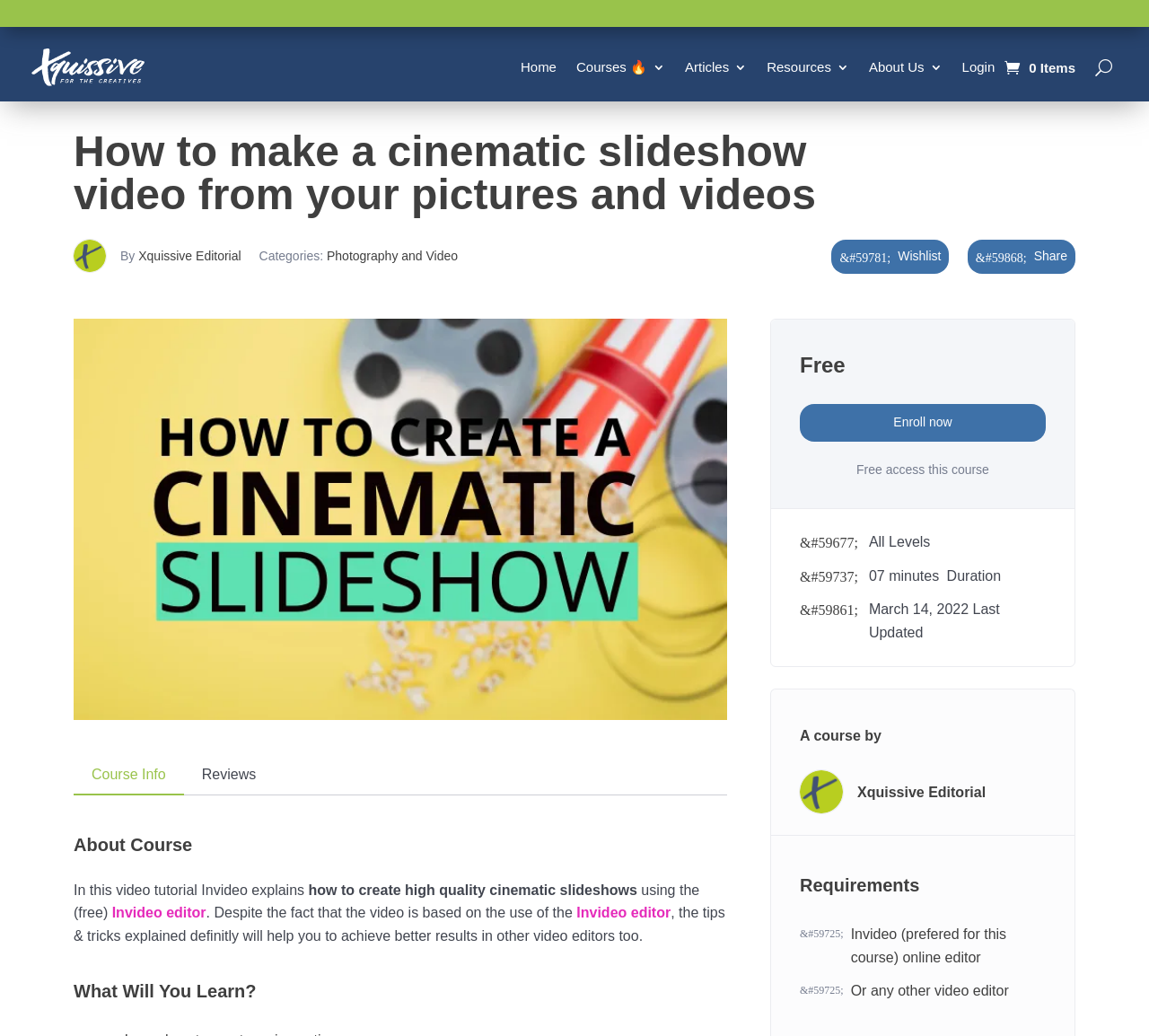What is the discount offered on courses?
Please provide a single word or phrase as the answer based on the screenshot.

20% special holiday discount